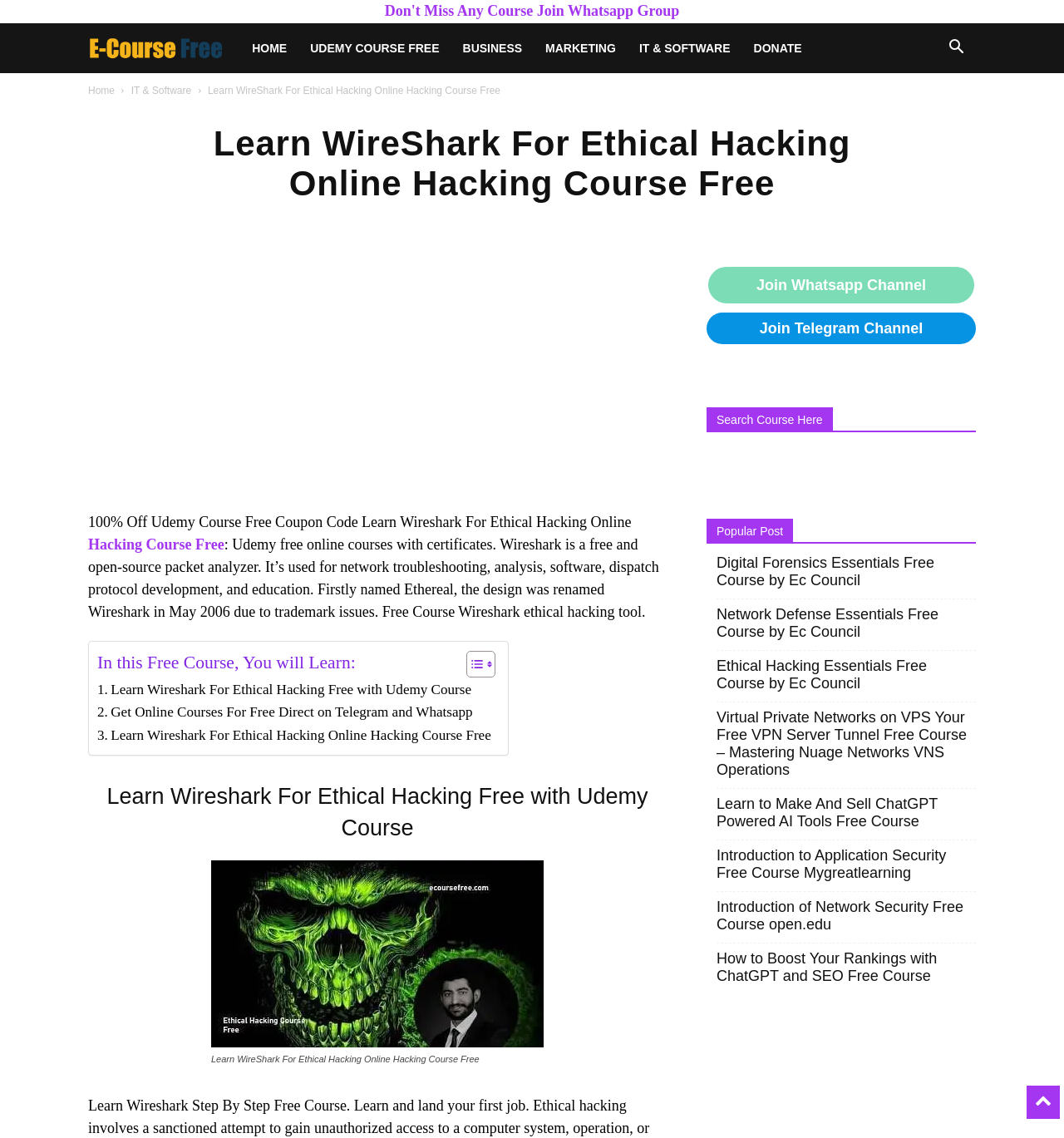How can I get online courses for free?
Please provide a comprehensive answer based on the details in the screenshot.

I found the answer by looking at the link element with the text 'Get Online Courses For Free Direct on Telegram and Whatsapp' which suggests that users can get online courses for free through Telegram and Whatsapp.